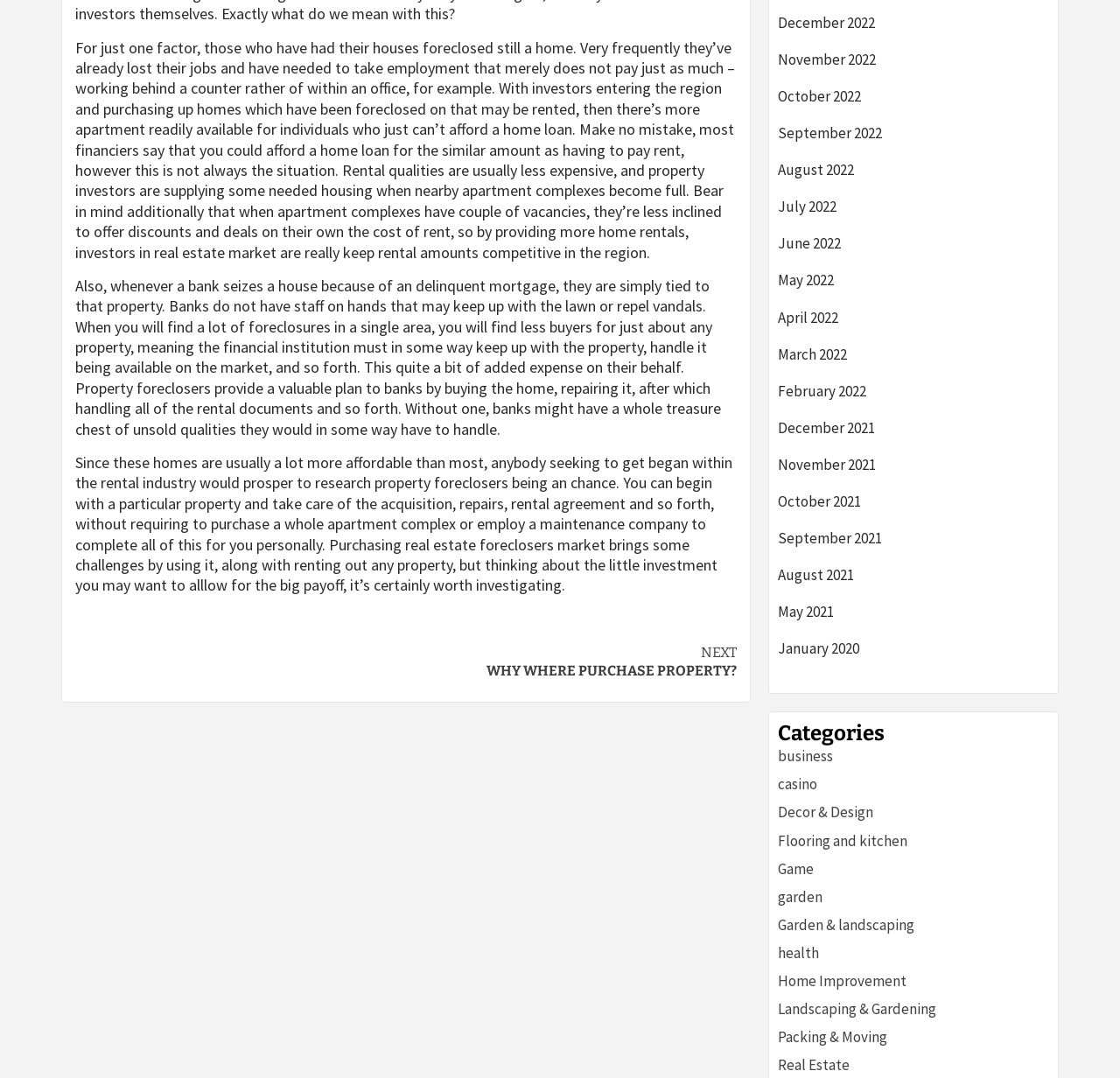Show the bounding box coordinates for the element that needs to be clicked to execute the following instruction: "Explore the 'Real Estate' category". Provide the coordinates in the form of four float numbers between 0 and 1, i.e., [left, top, right, bottom].

[0.695, 0.979, 0.759, 0.997]